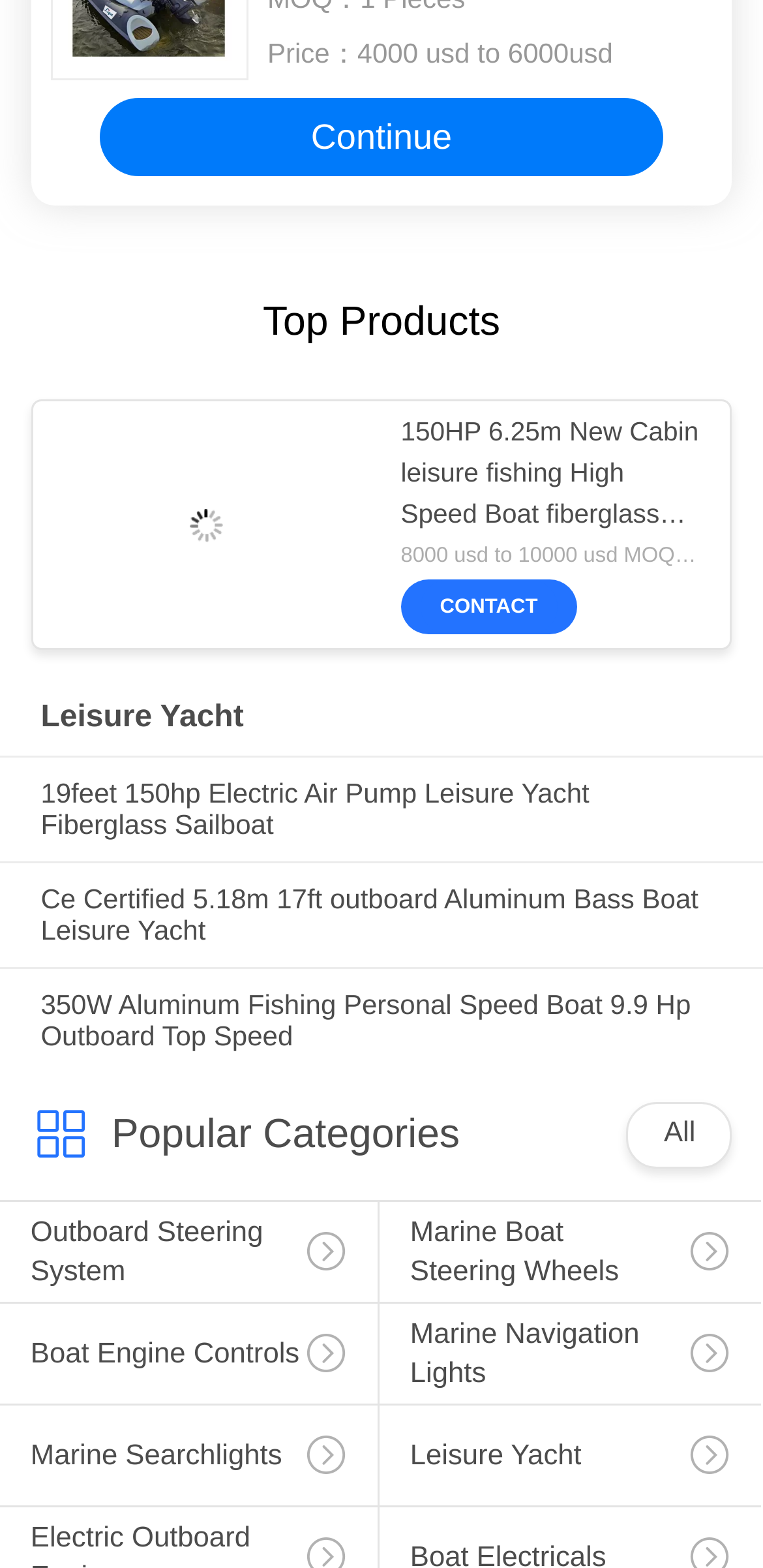Can you look at the image and give a comprehensive answer to the question:
What is the price range of the products?

Based on the StaticText element 'Price：' and its adjacent text '4000 usd to 6000usd', we can infer that the price range of the products is between 4000 USD and 6000 USD.